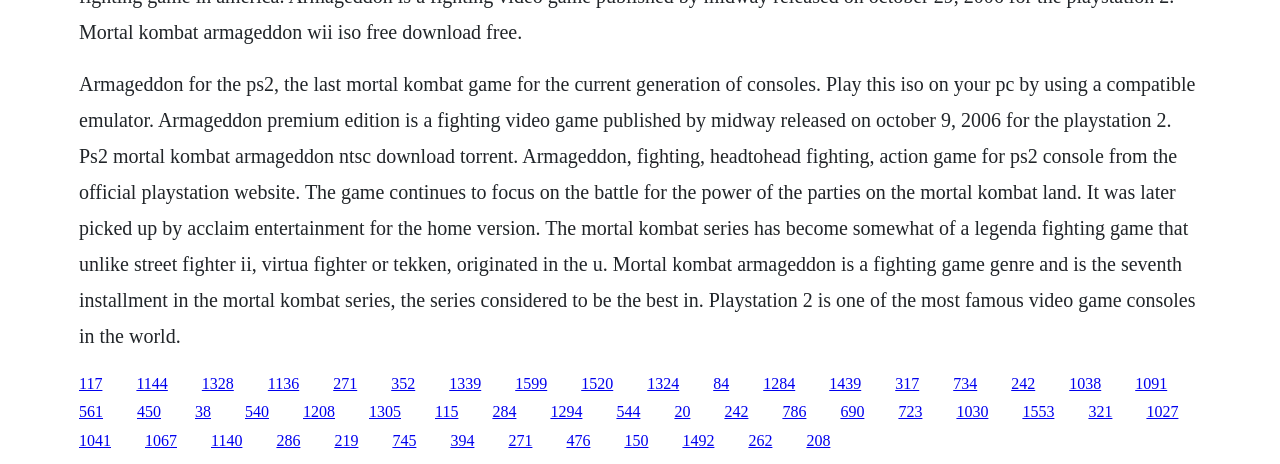Determine the bounding box coordinates of the target area to click to execute the following instruction: "Read more about Mortal Kombat Armageddon Premium Edition."

[0.107, 0.807, 0.131, 0.844]